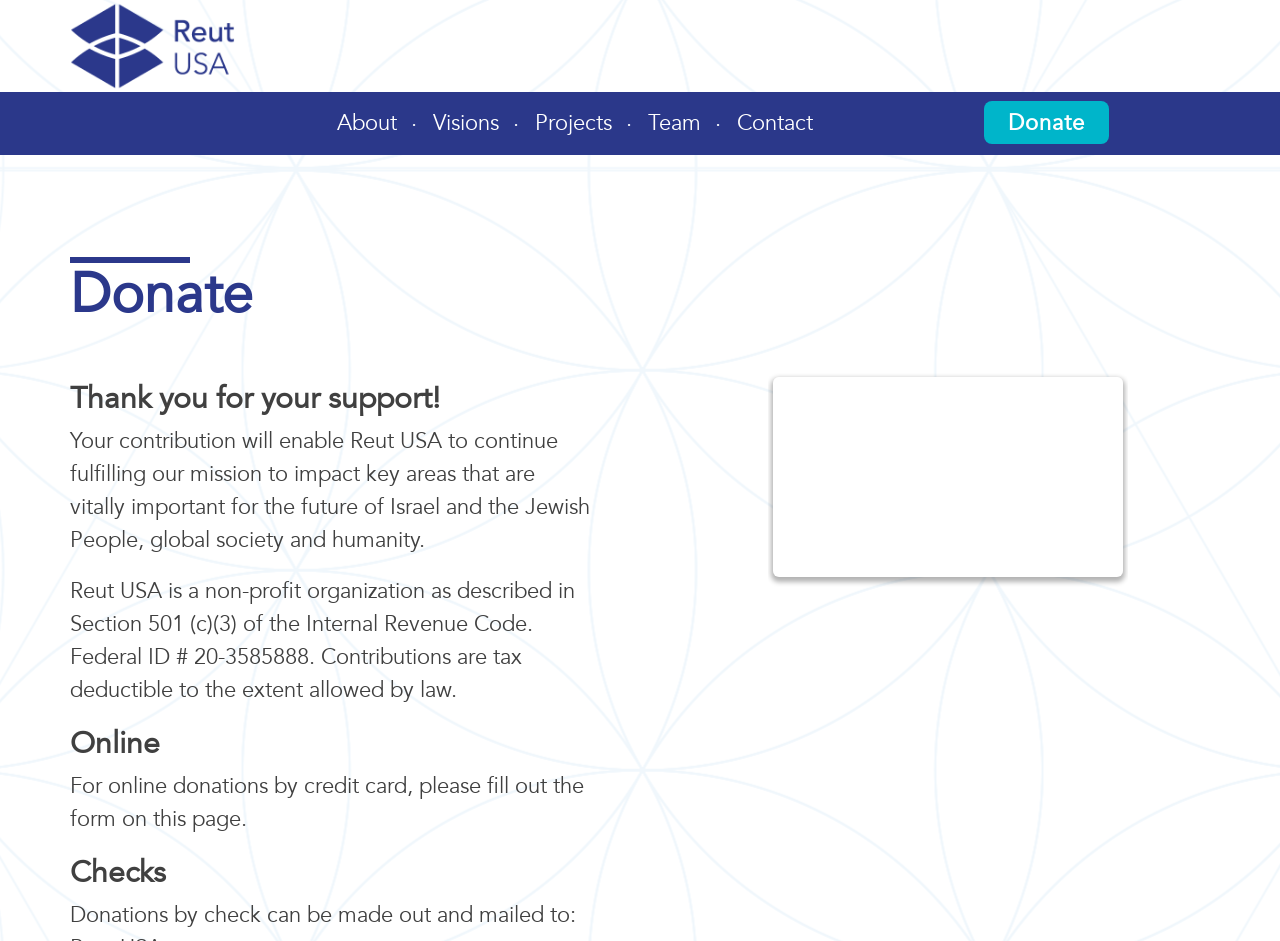What is the purpose of donations to Reut USA?
Offer a detailed and exhaustive answer to the question.

According to the static text element, donations to Reut USA will enable the organization to continue fulfilling its mission to impact key areas that are vitally important for the future of Israel and the Jewish People, global society, and humanity.